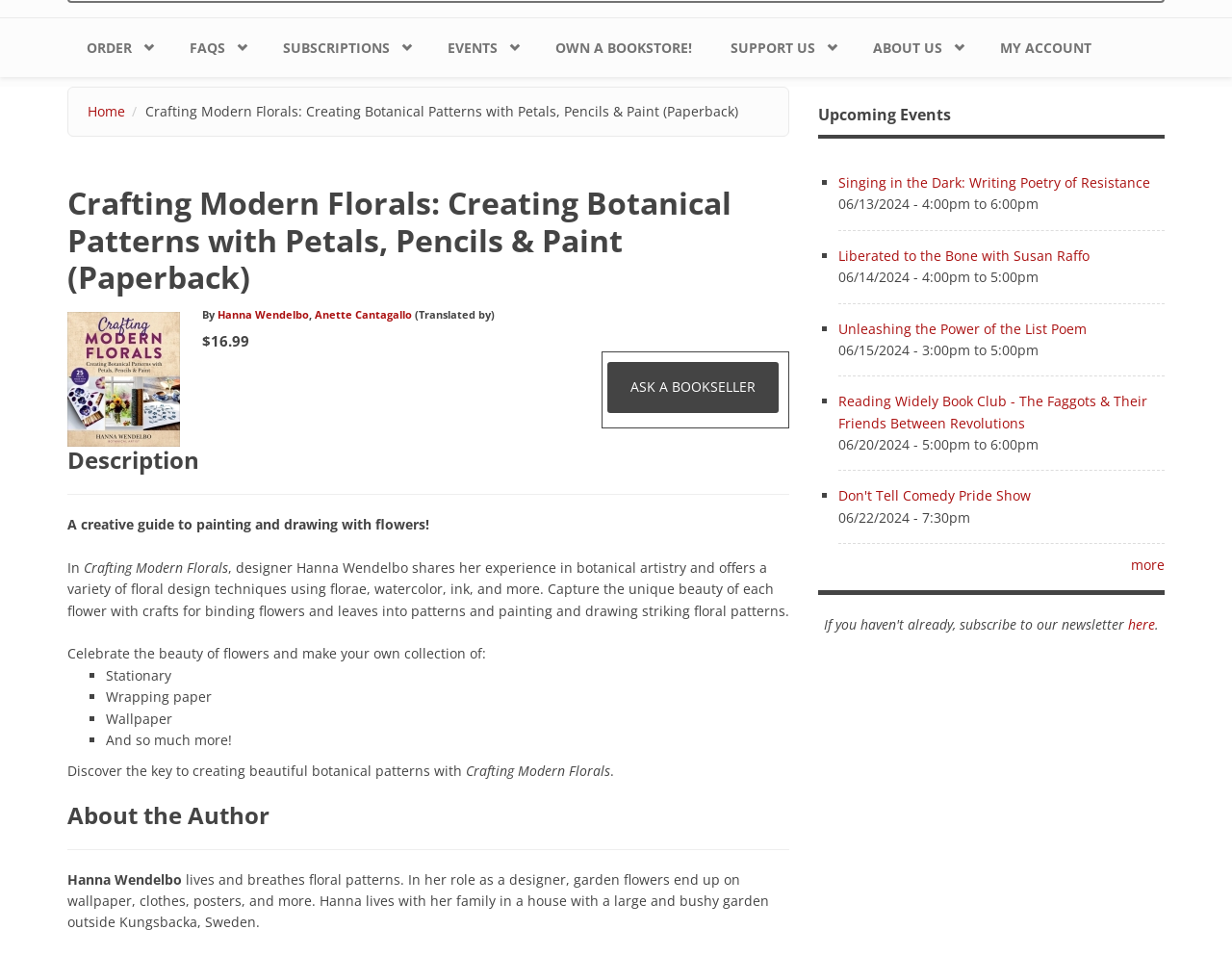Based on the provided description, "Don't Tell Comedy Pride Show", find the bounding box of the corresponding UI element in the screenshot.

[0.68, 0.509, 0.837, 0.528]